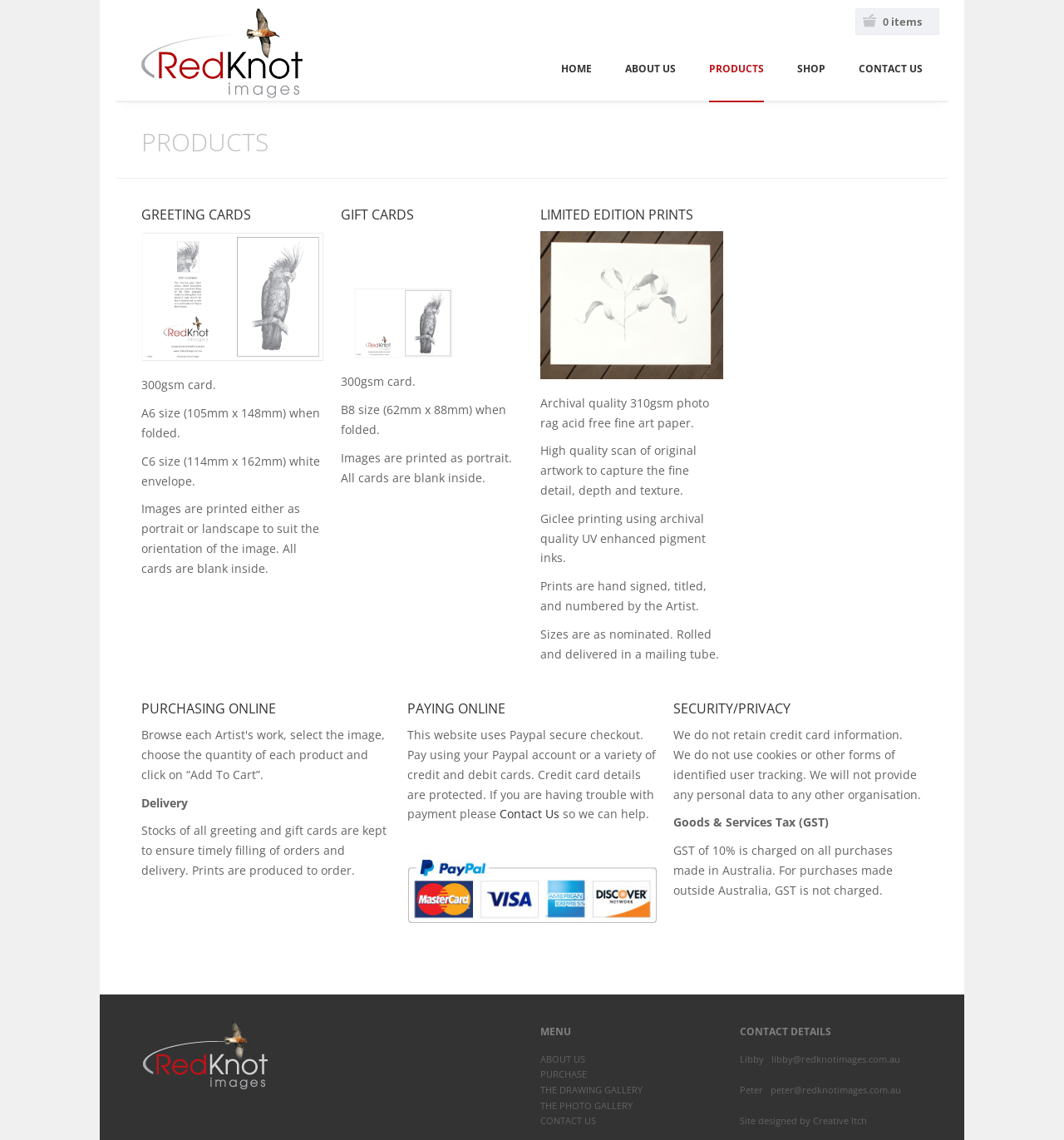Use the details in the image to answer the question thoroughly: 
What type of products are available for purchase?

Based on the webpage, I can see that there are three types of products available for purchase: greeting cards, gift cards, and limited edition prints. This is evident from the headings 'GREETING CARDS', 'GIFT CARDS', and 'LIMITED EDITION PRINTS' on the webpage.